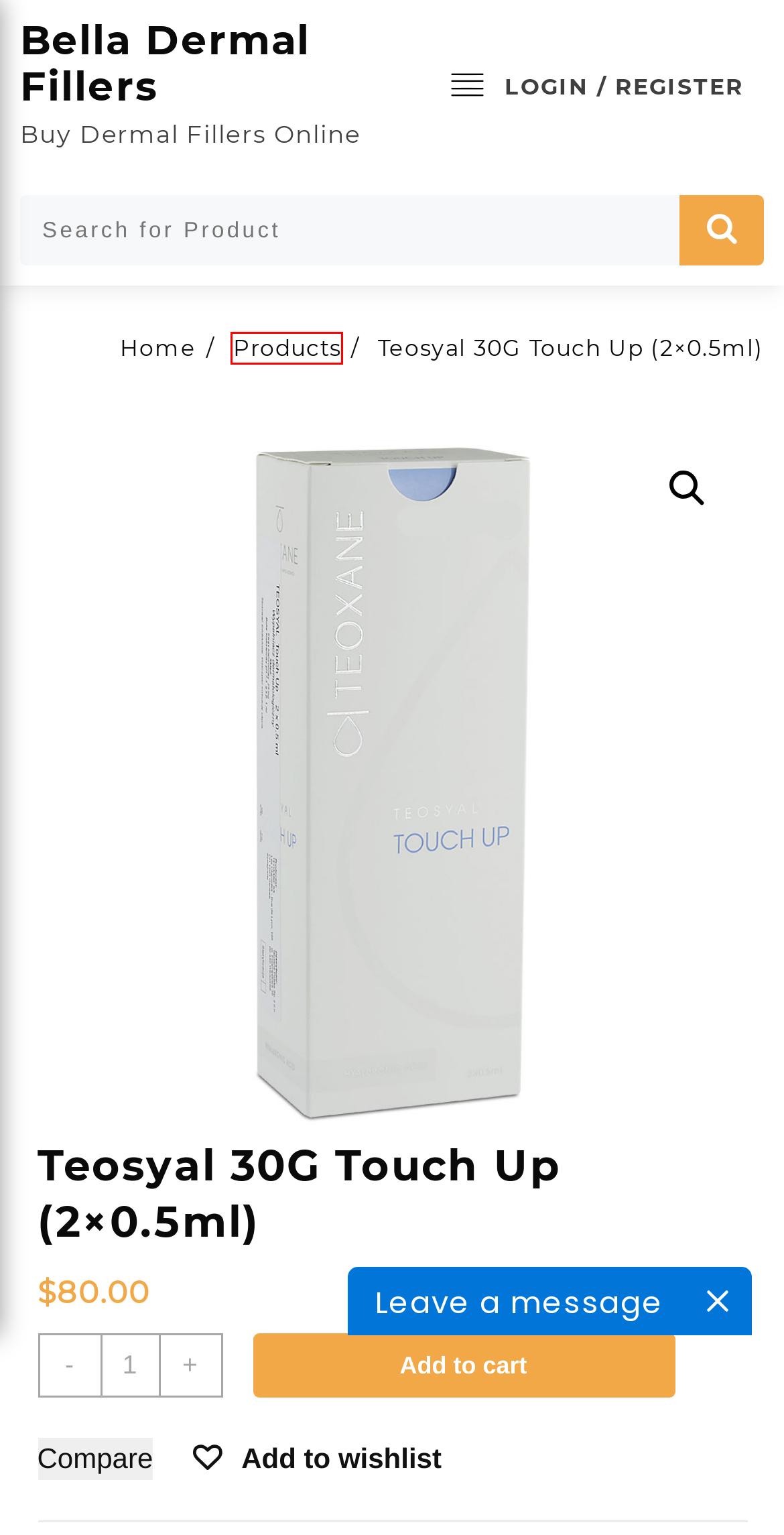You have a screenshot of a webpage, and a red bounding box highlights an element. Select the webpage description that best fits the new page after clicking the element within the bounding box. Options are:
A. My account | Bella Dermal Fillers
B. How To Treat Acne in 3 Easy Steps | Bella Dermal Fillers
C. Most Interesting Skin Facts | Bella Dermal Fillers
D. BLOG | Bella Dermal Fillers
E. SHOP | Bella Dermal Fillers
F. Home | Bella Dermal Fillers
G. Regenyal Bioregen (3x1ml) | Bella Dermal Fillers
H. January 2022 | Bella Dermal Fillers

E